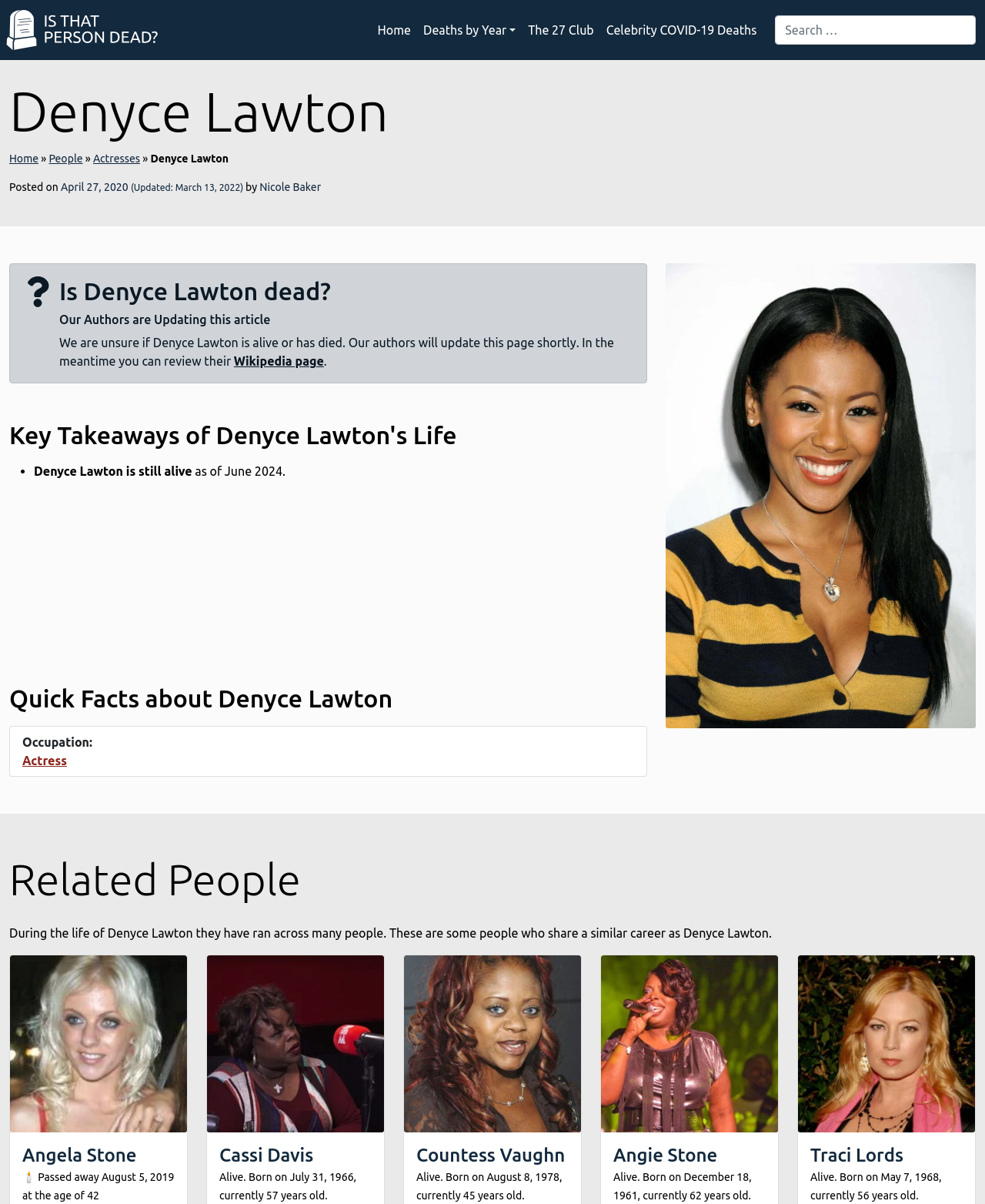Respond with a single word or phrase to the following question: How many people are listed in the 'Related People' section?

4